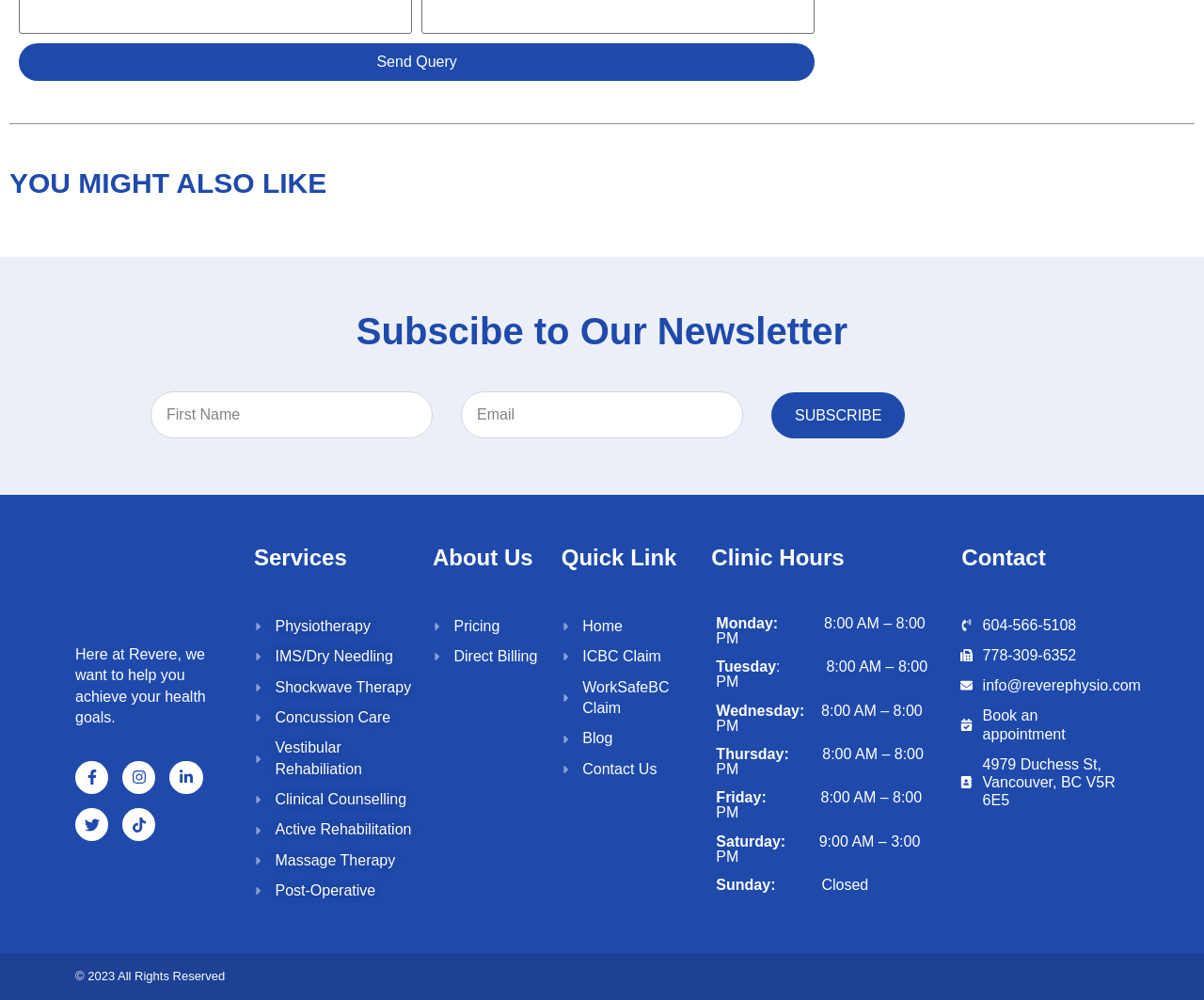Based on what you see in the screenshot, provide a thorough answer to this question: What are the clinic hours on Saturday?

The clinic hours are listed in the 'Clinic Hours' section, which shows that on Saturday, the clinic is open from 9:00 AM to 3:00 PM.